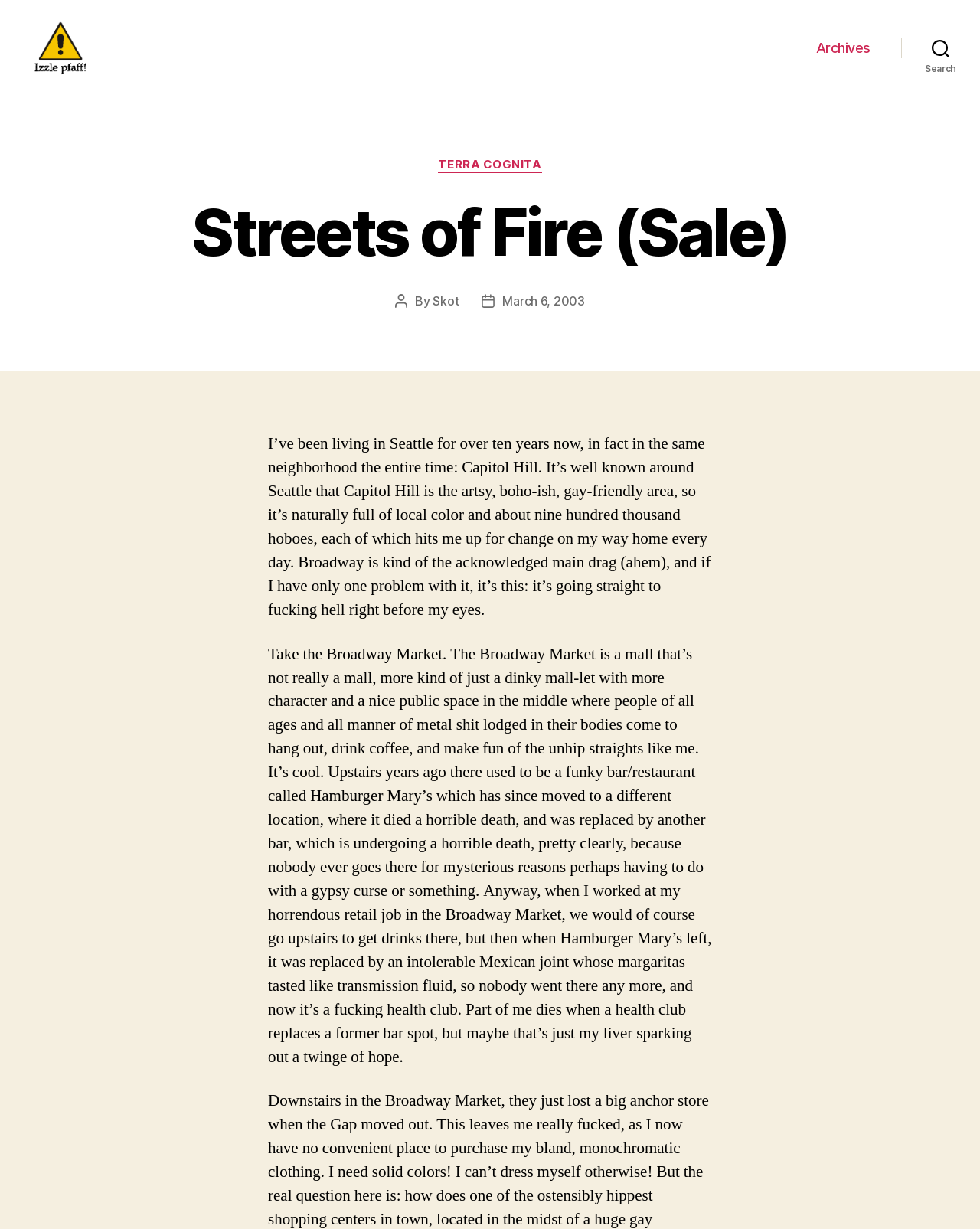What is the name of the neighborhood mentioned in the post?
Refer to the image and provide a concise answer in one word or phrase.

Capitol Hill